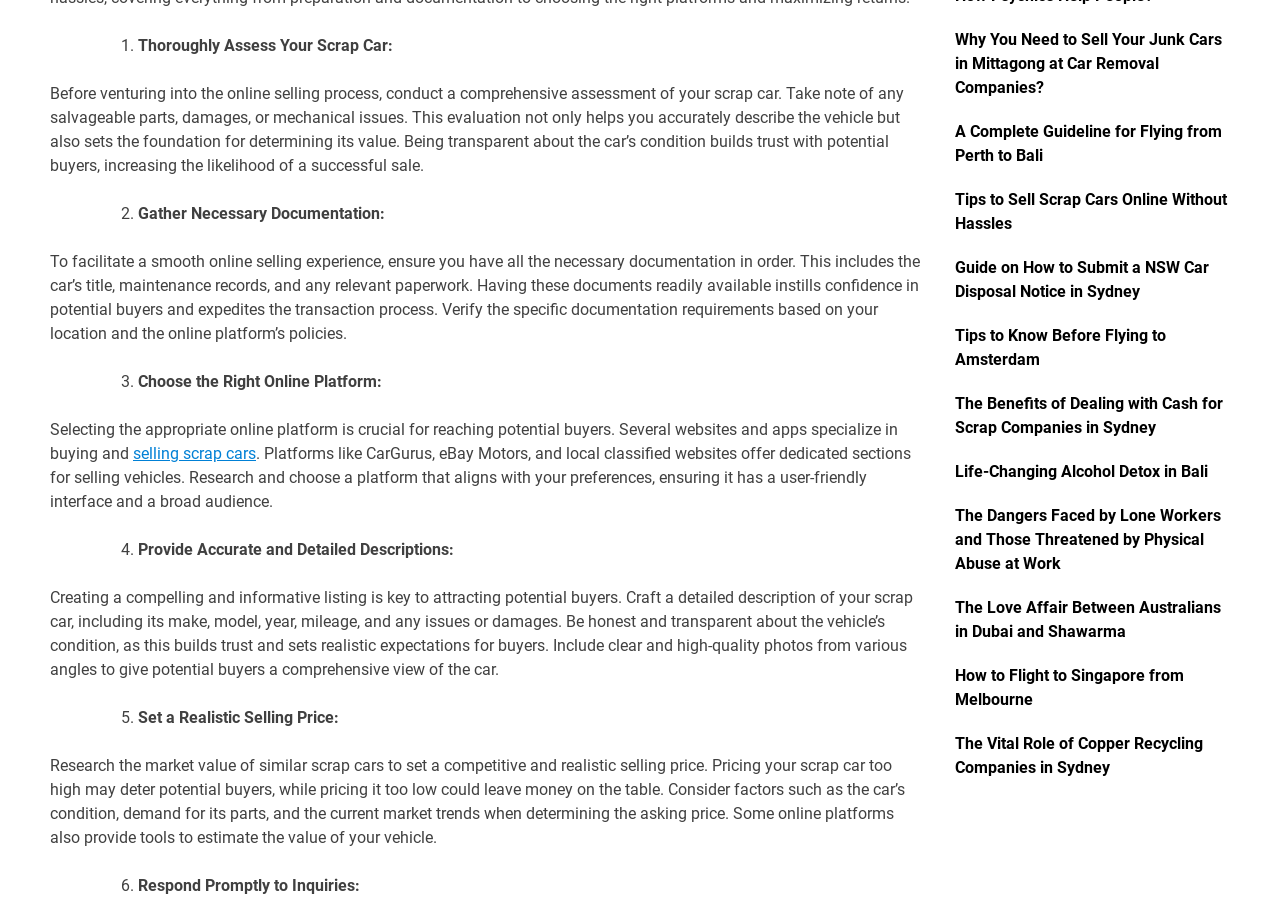Please determine the bounding box coordinates for the UI element described here. Use the format (top-left x, top-left y, bottom-right x, bottom-right y) with values bounded between 0 and 1: selling scrap cars

[0.104, 0.491, 0.2, 0.512]